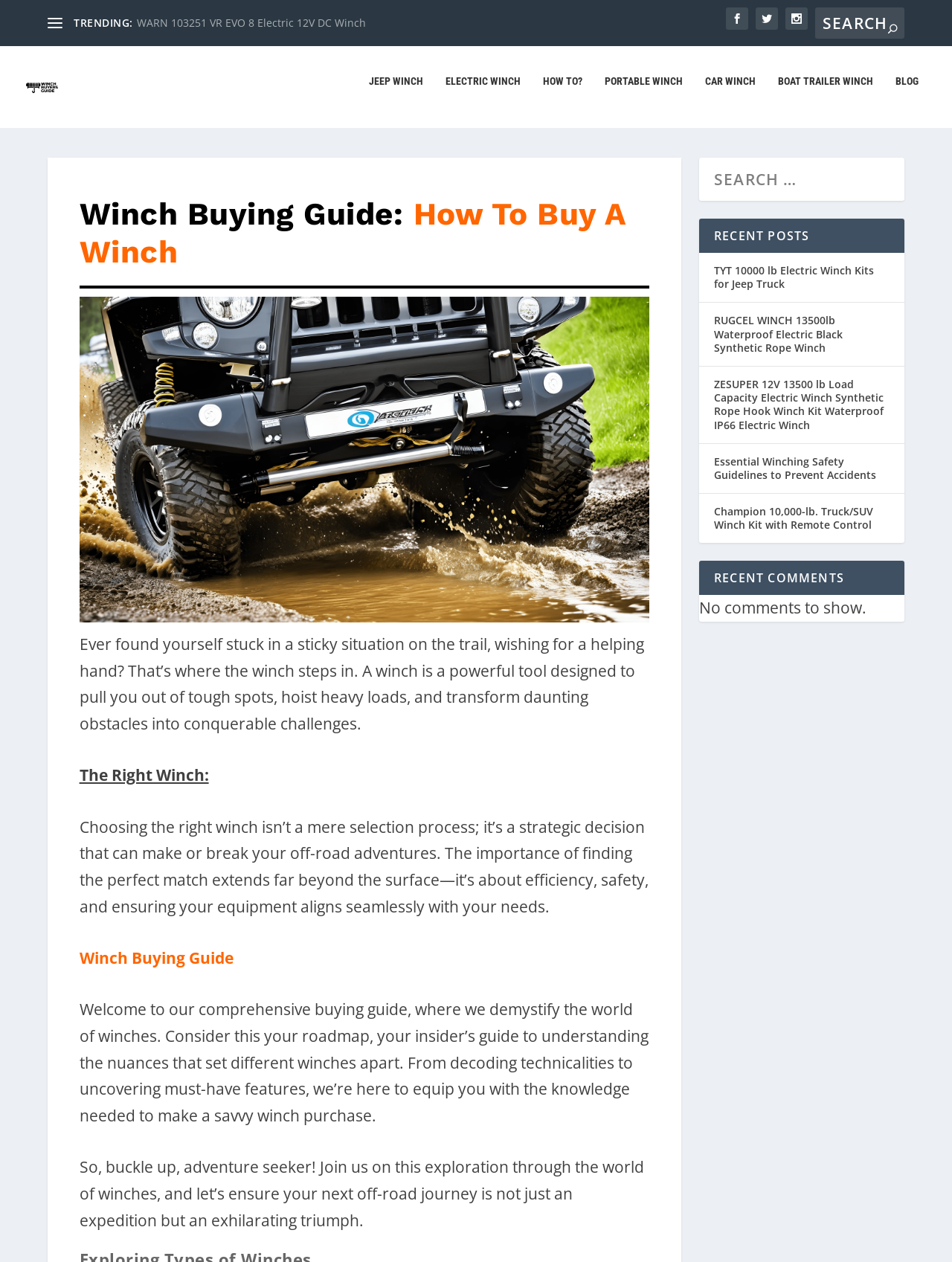Please find the main title text of this webpage.

Winch Buying Guide: How To Buy A Winch